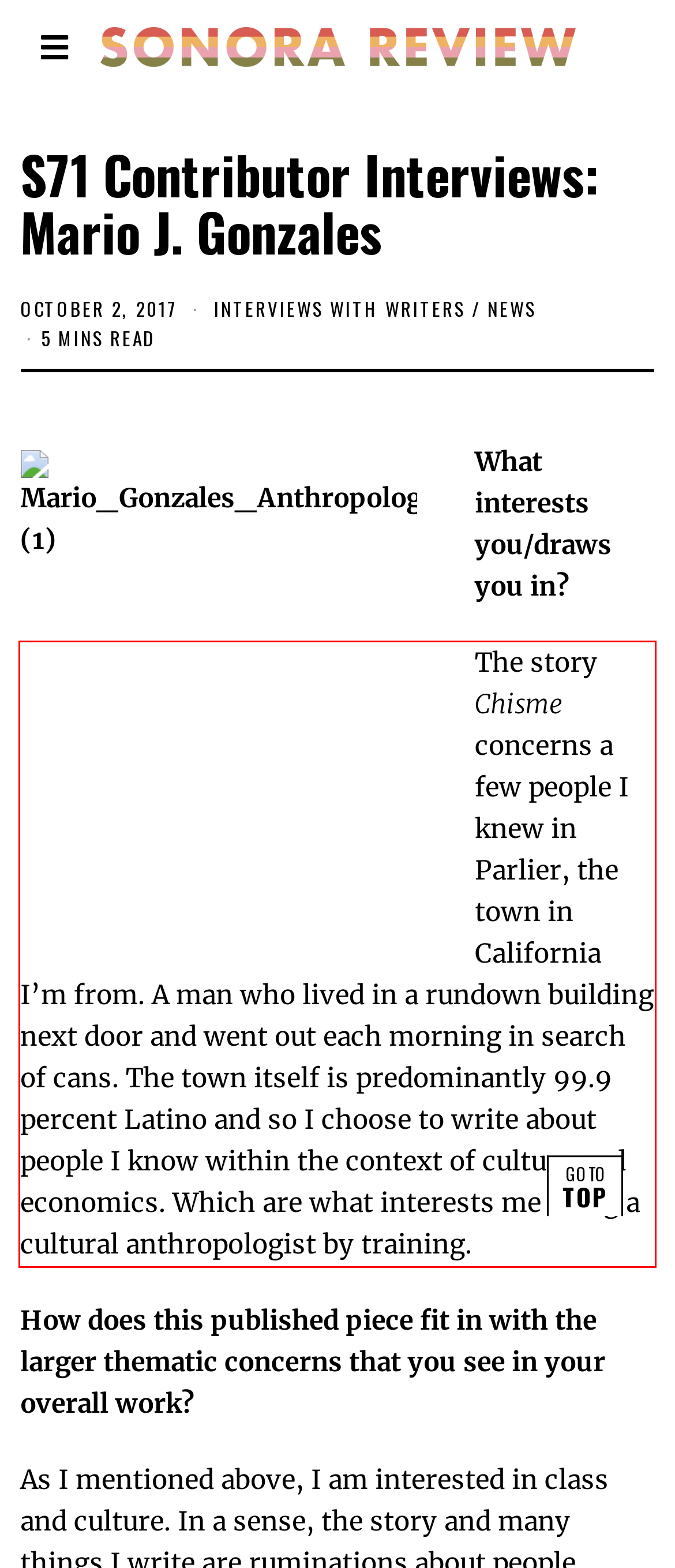Within the screenshot of the webpage, there is a red rectangle. Please recognize and generate the text content inside this red bounding box.

The story Chisme concerns a few people I knew in Parlier, the town in California I’m from. A man who lived in a rundown building next door and went out each morning in search of cans. The town itself is predominantly 99.9 percent Latino and so I choose to write about people I know within the context of culture and economics. Which are what interests me being a cultural anthropologist by training.